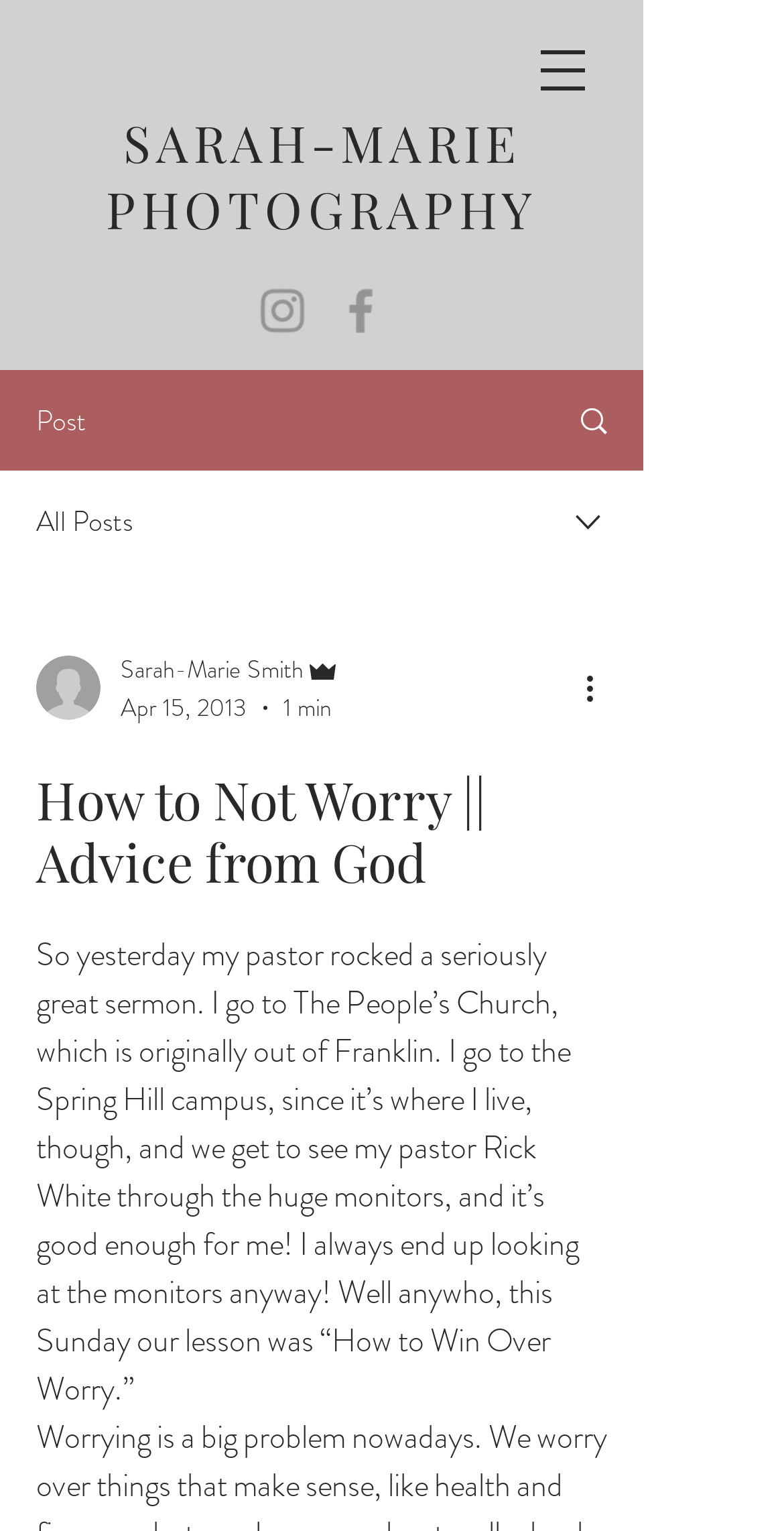Please find the bounding box for the UI element described by: "parent_node: Sarah-Marie Smith".

[0.046, 0.428, 0.128, 0.47]